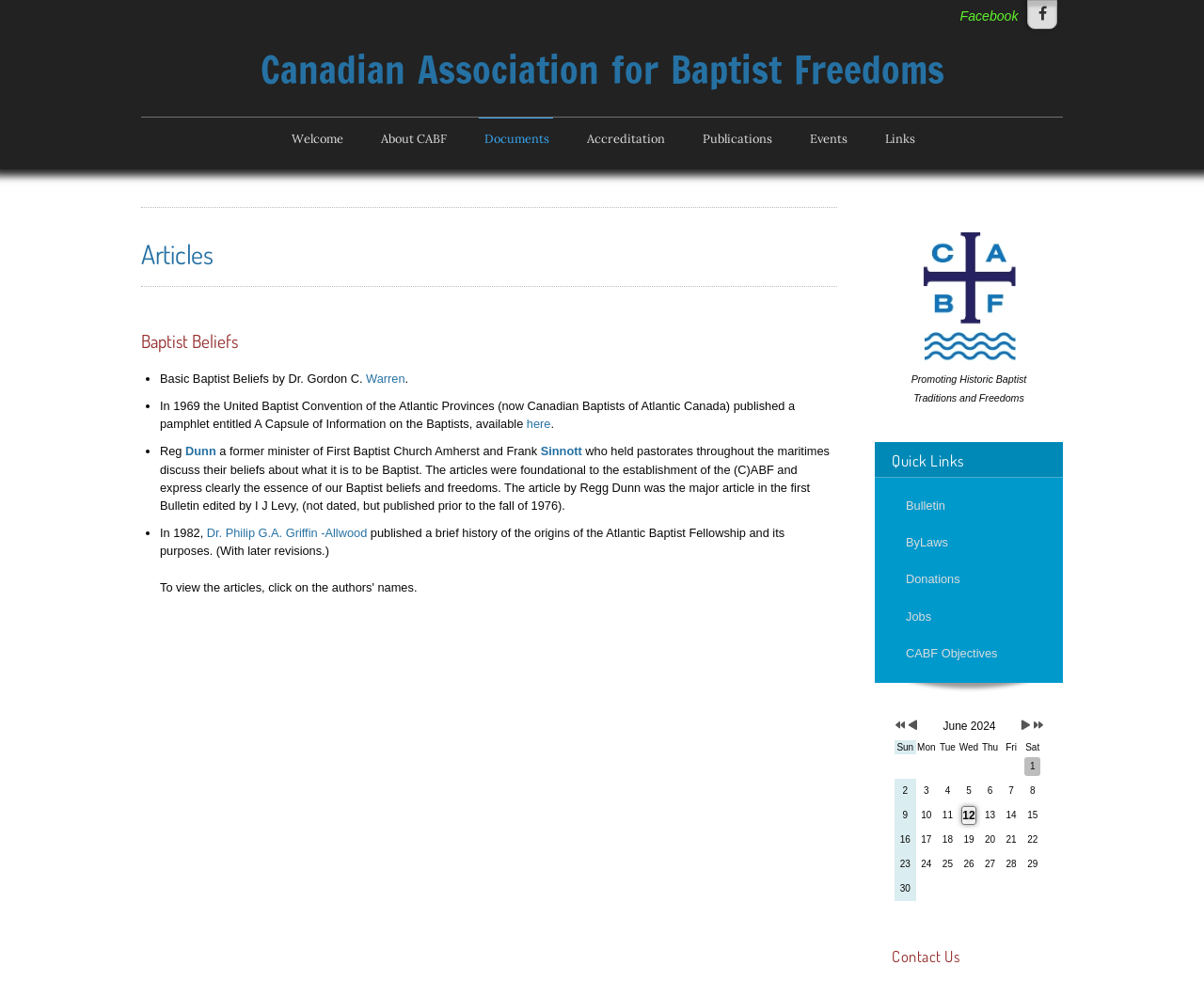Identify the bounding box coordinates of the specific part of the webpage to click to complete this instruction: "Share the post".

None